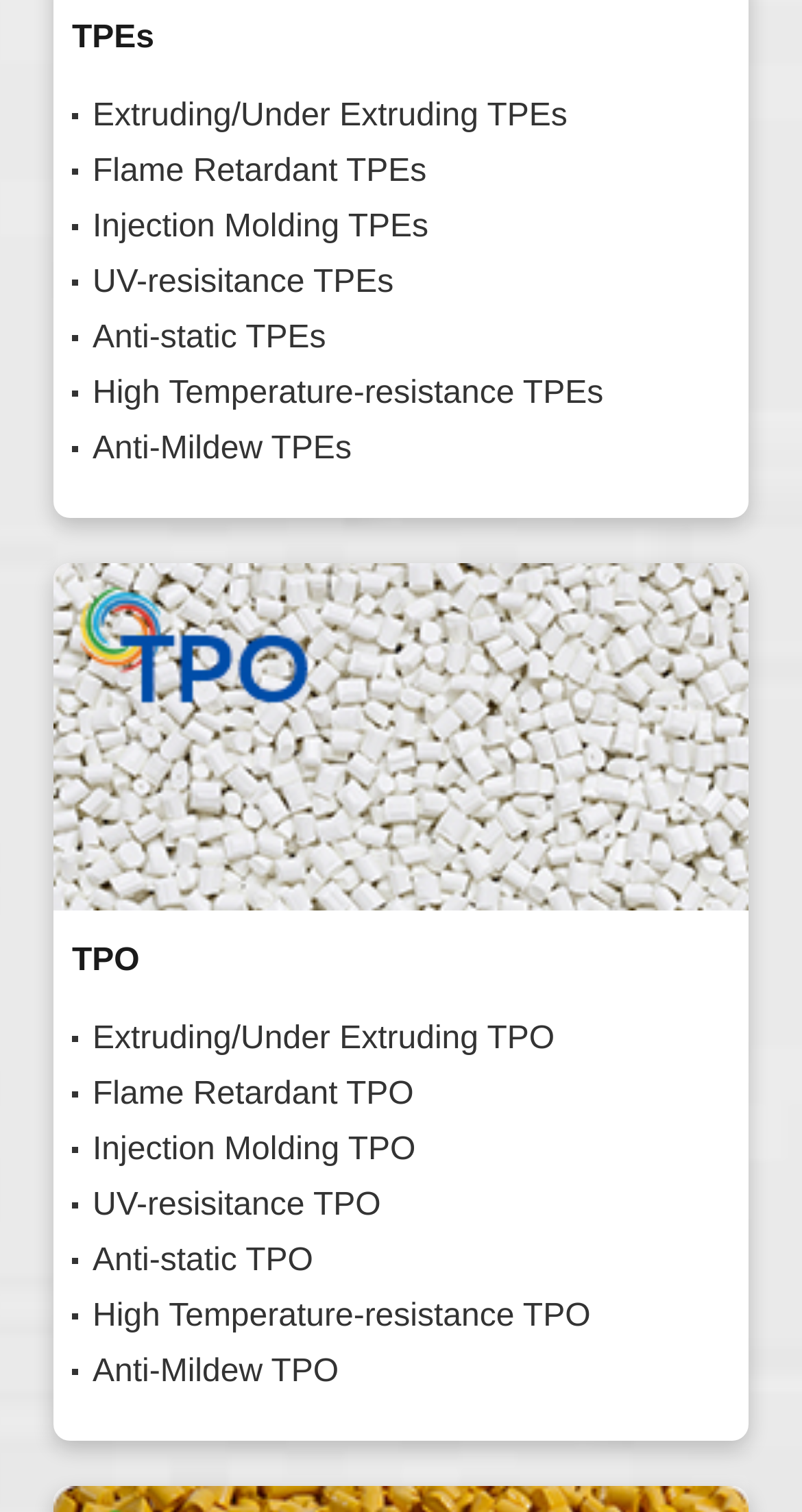Predict the bounding box coordinates for the UI element described as: "Extruding/Under Extruding TPO". The coordinates should be four float numbers between 0 and 1, presented as [left, top, right, bottom].

[0.09, 0.669, 0.91, 0.706]